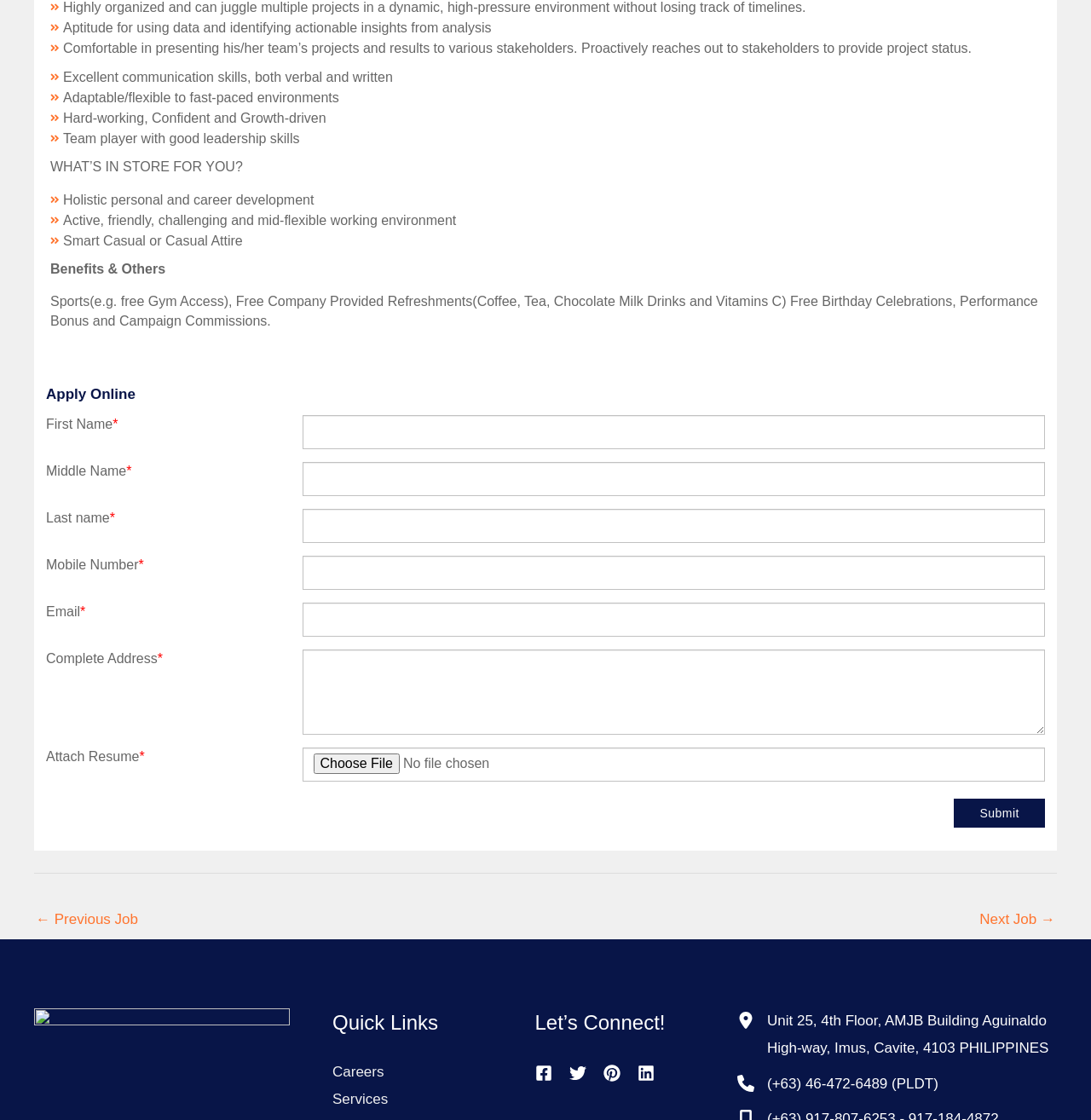Refer to the image and provide an in-depth answer to the question:
What is the dress code for the workplace?

The webpage mentions 'Smart Casual or Casual Attire' under the 'Benefits & Others' section, implying that this is the dress code for the workplace.